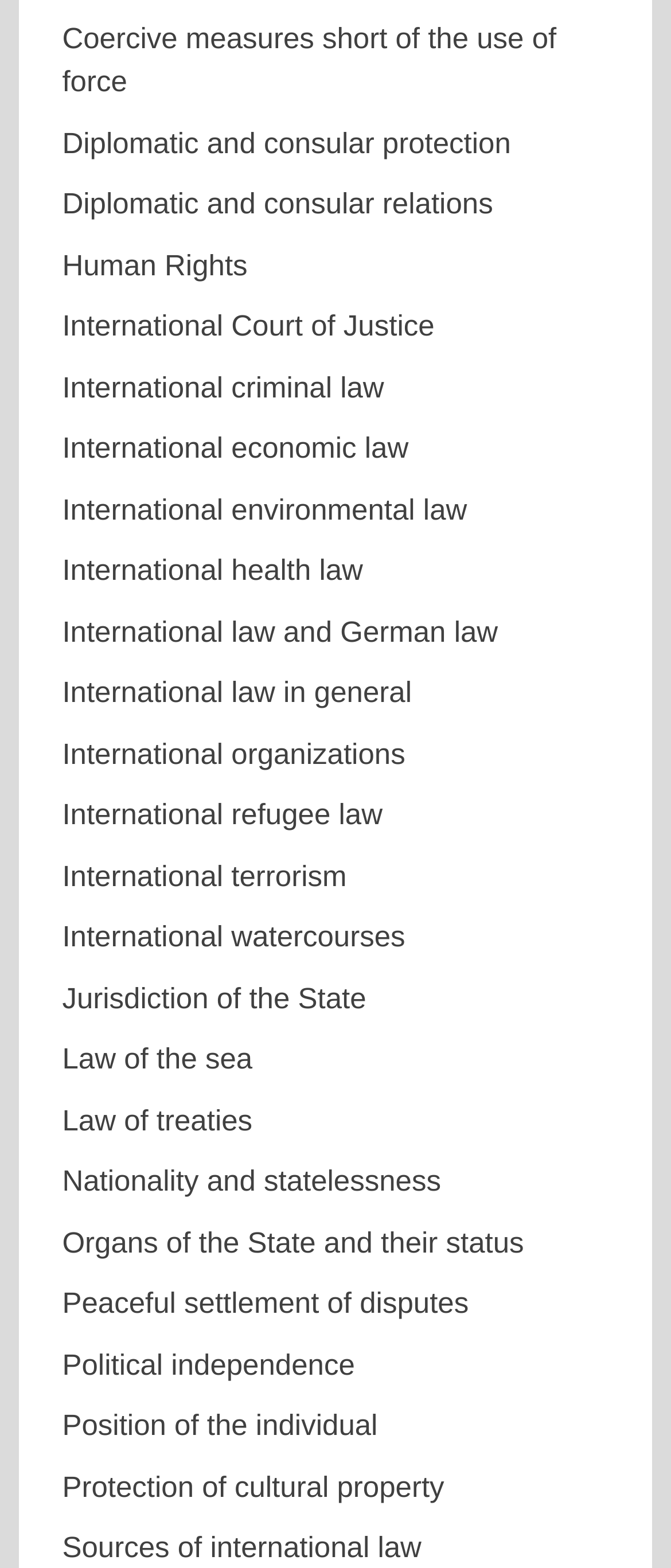Provide a one-word or short-phrase answer to the question:
How many links are on this webpage?

35